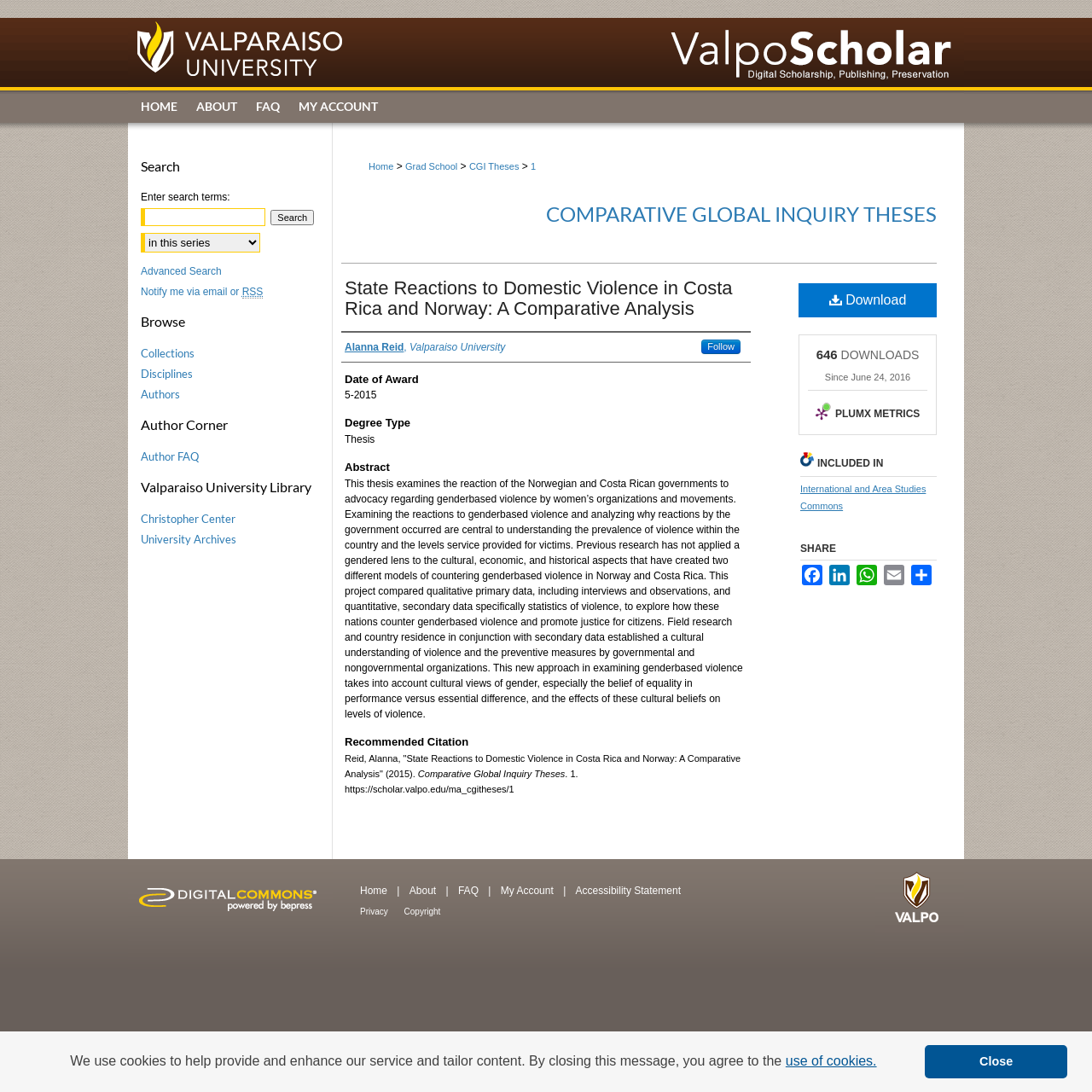Please give the bounding box coordinates of the area that should be clicked to fulfill the following instruction: "View the 'HOME' page". The coordinates should be in the format of four float numbers from 0 to 1, i.e., [left, top, right, bottom].

[0.117, 0.083, 0.171, 0.112]